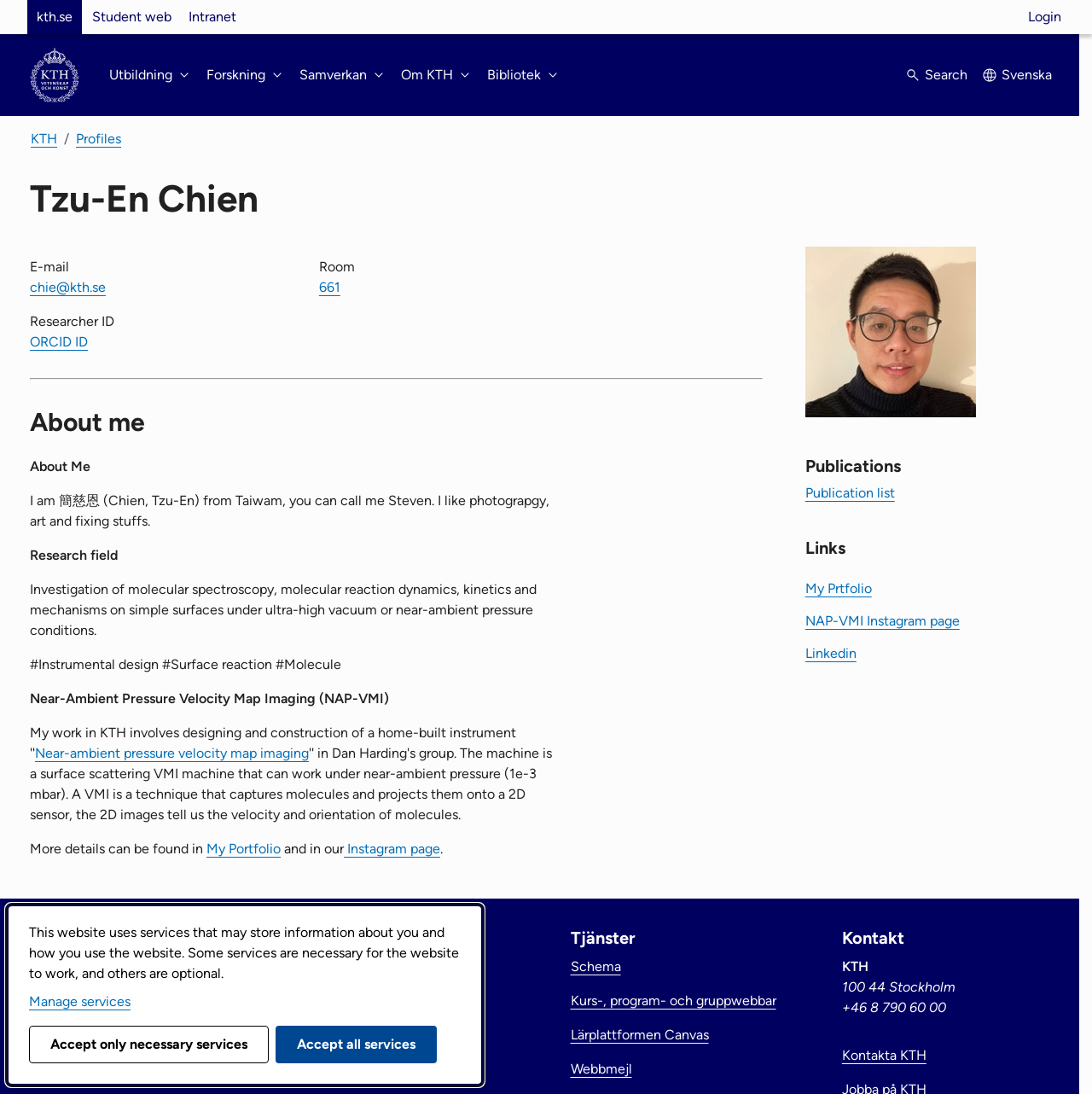What is the location of KTH?
Please answer the question with as much detail as possible using the screenshot.

The location of KTH is mentioned in the 'Kontakt' section, which is located at the bottom of the webpage. The specific address mentioned is '100 44 Stockholm'.